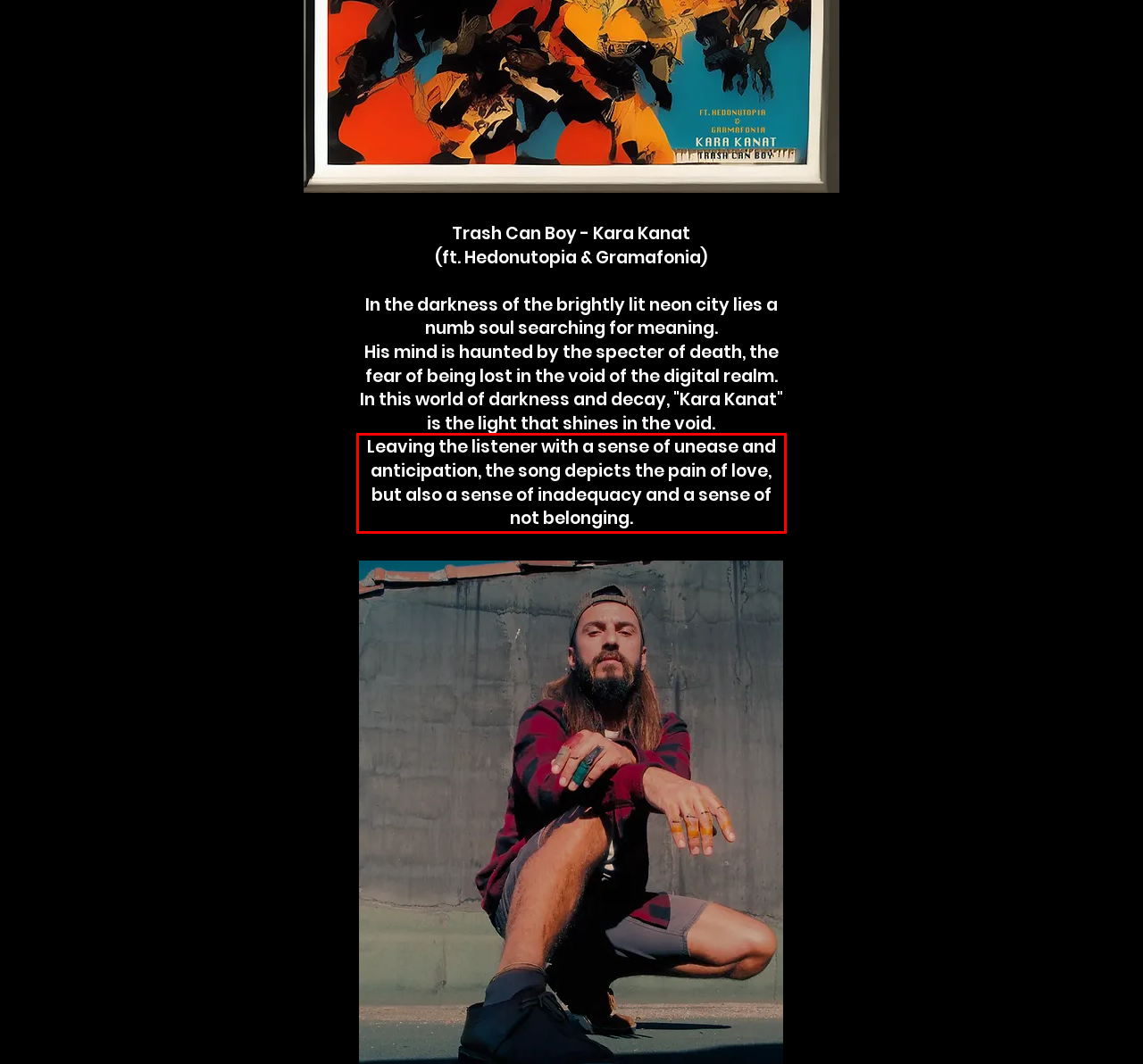You are presented with a webpage screenshot featuring a red bounding box. Perform OCR on the text inside the red bounding box and extract the content.

Leaving the listener with a sense of unease and anticipation, the song depicts the pain of love, but also a sense of inadequacy and a sense of not belonging.